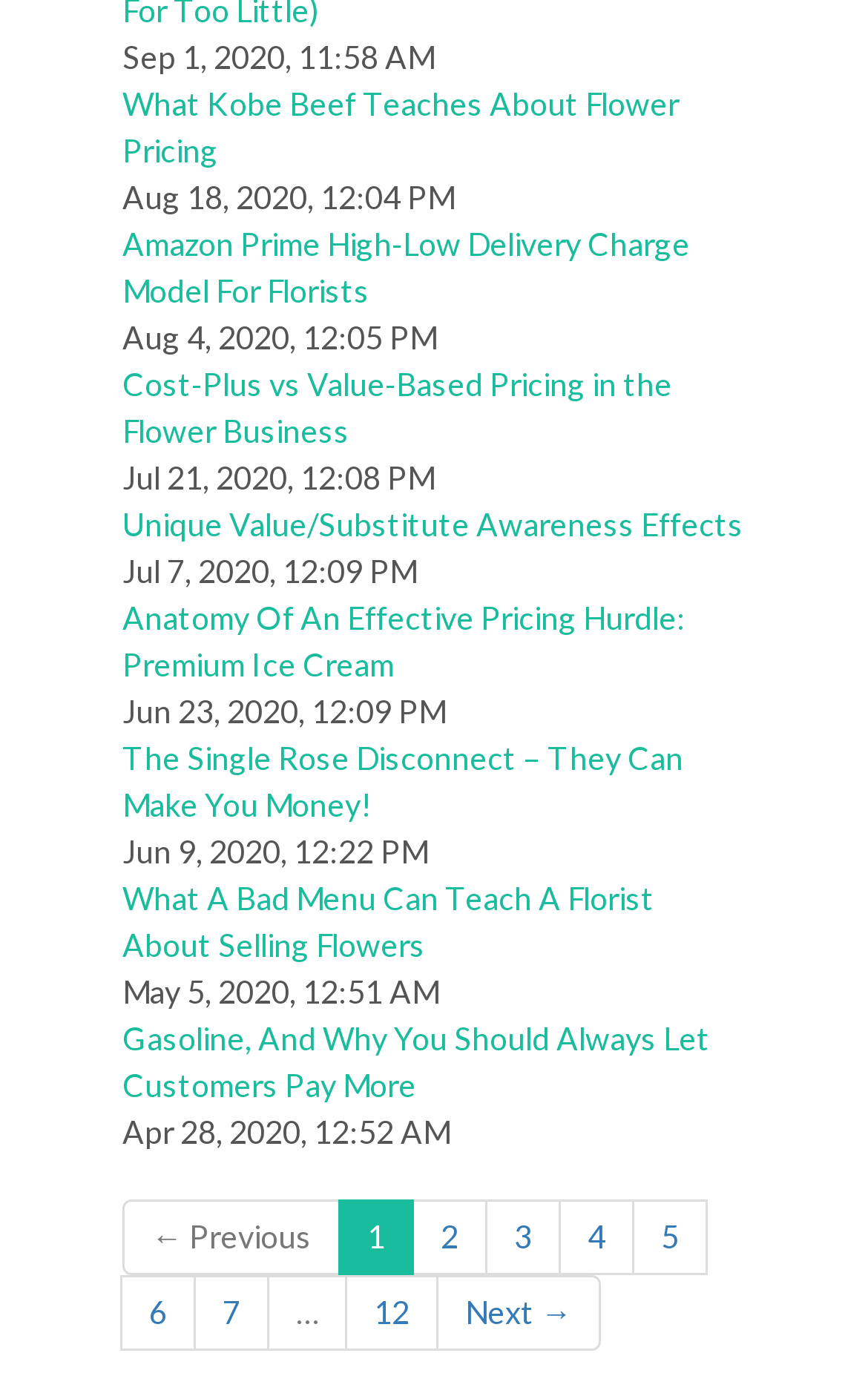Please specify the bounding box coordinates of the clickable region to carry out the following instruction: "Navigate to next page". The coordinates should be four float numbers between 0 and 1, in the format [left, top, right, bottom].

[0.503, 0.911, 0.692, 0.965]